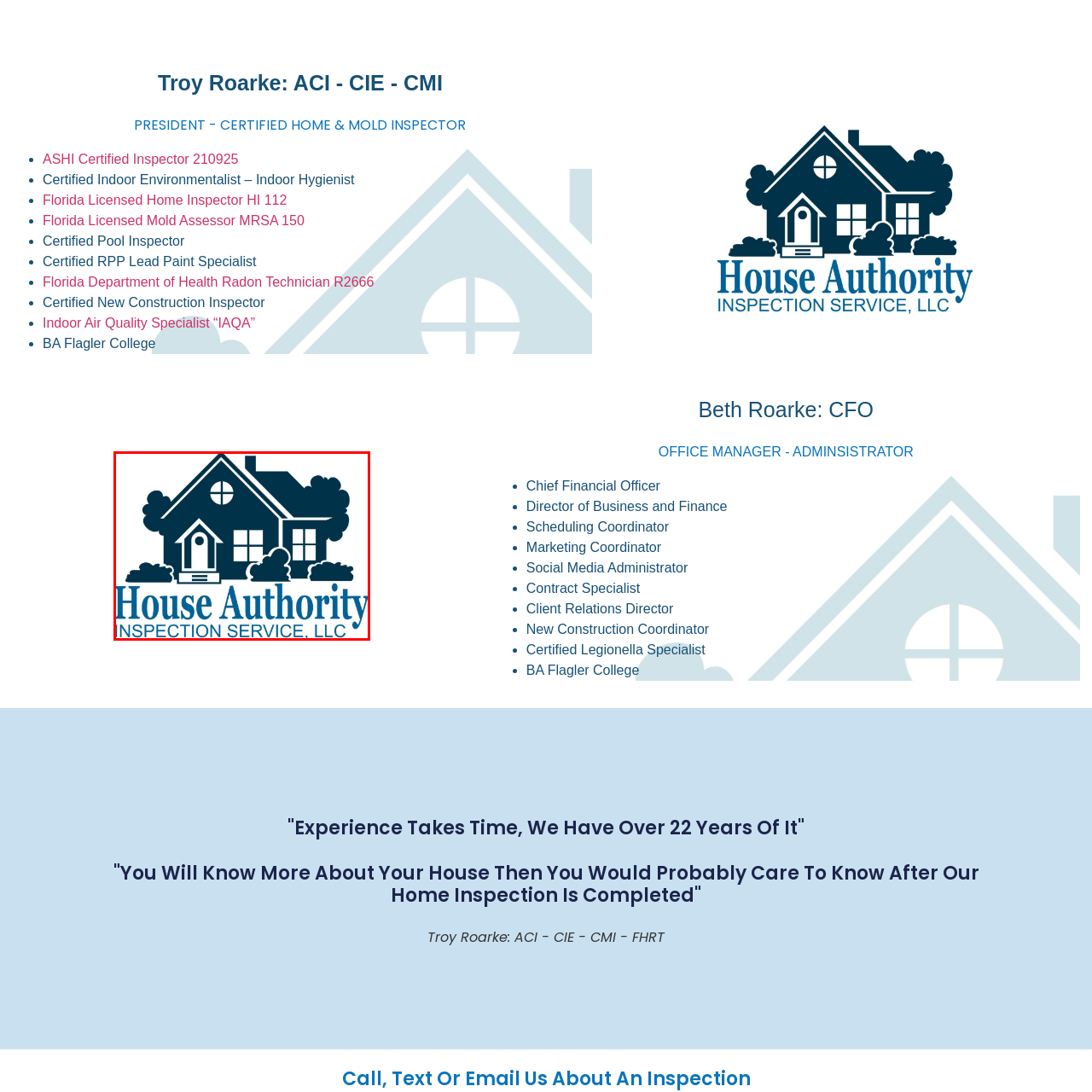What is surrounding the house graphic?
Please examine the image within the red bounding box and provide your answer using just one word or phrase.

Stylized trees